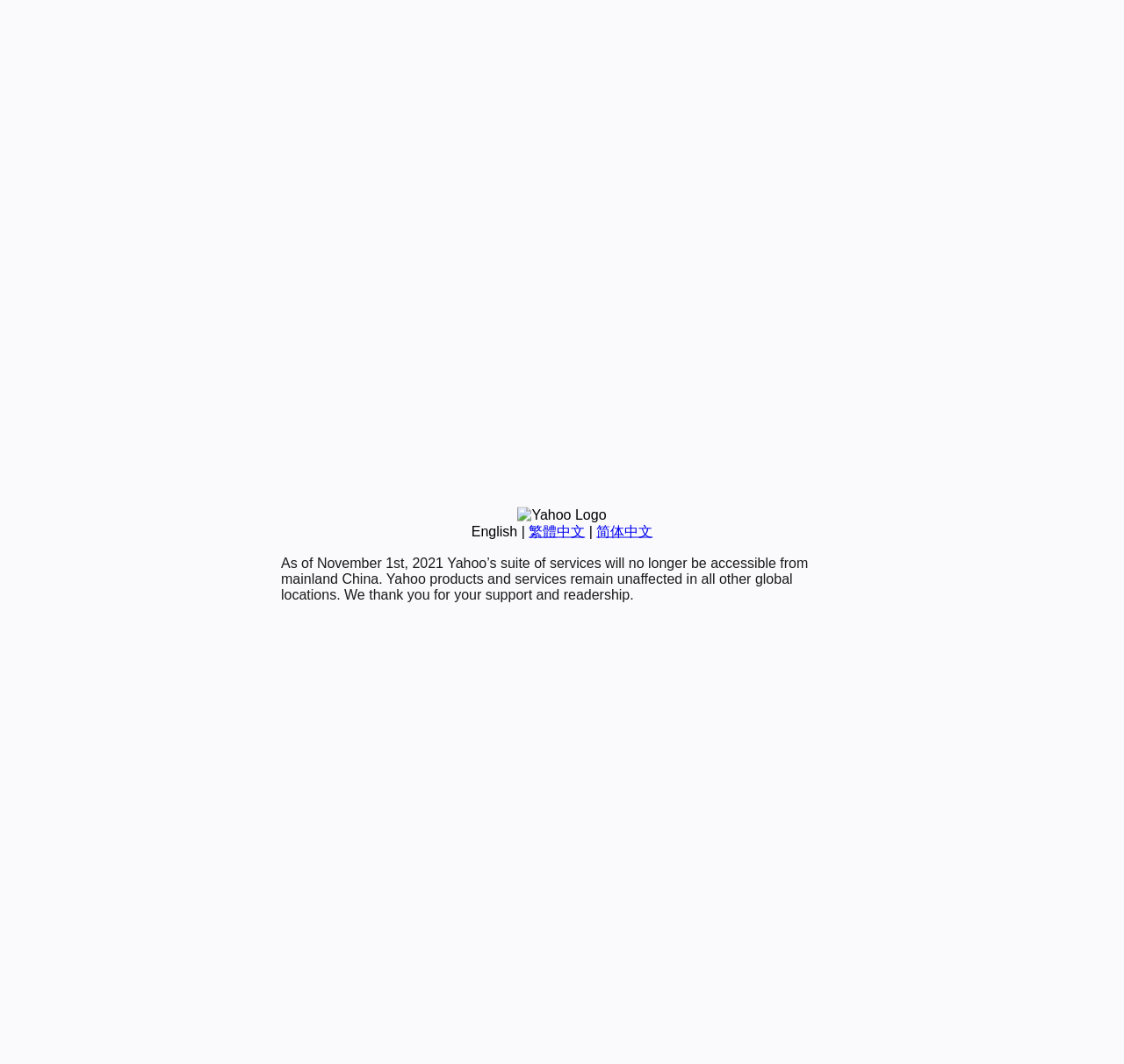Predict the bounding box for the UI component with the following description: "English".

[0.419, 0.492, 0.46, 0.506]